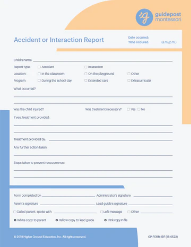Elaborate on all the key elements and details present in the image.

The image displays a printed form titled "Accident or Interaction Report." This document, designed for school environments, is intended to help staff document incidents that occur during school hours. It features an organized layout with sections for essential information such as the reporter's name, date, and time of the incident, as well as details about the individuals involved and the nature of the incident. The template includes checkboxes for categorizing the report, making it user-friendly for teachers and school administrators. The design is clean and professional, featuring the Guidepost logo in the corner, which lends credibility and brand identity to the report.